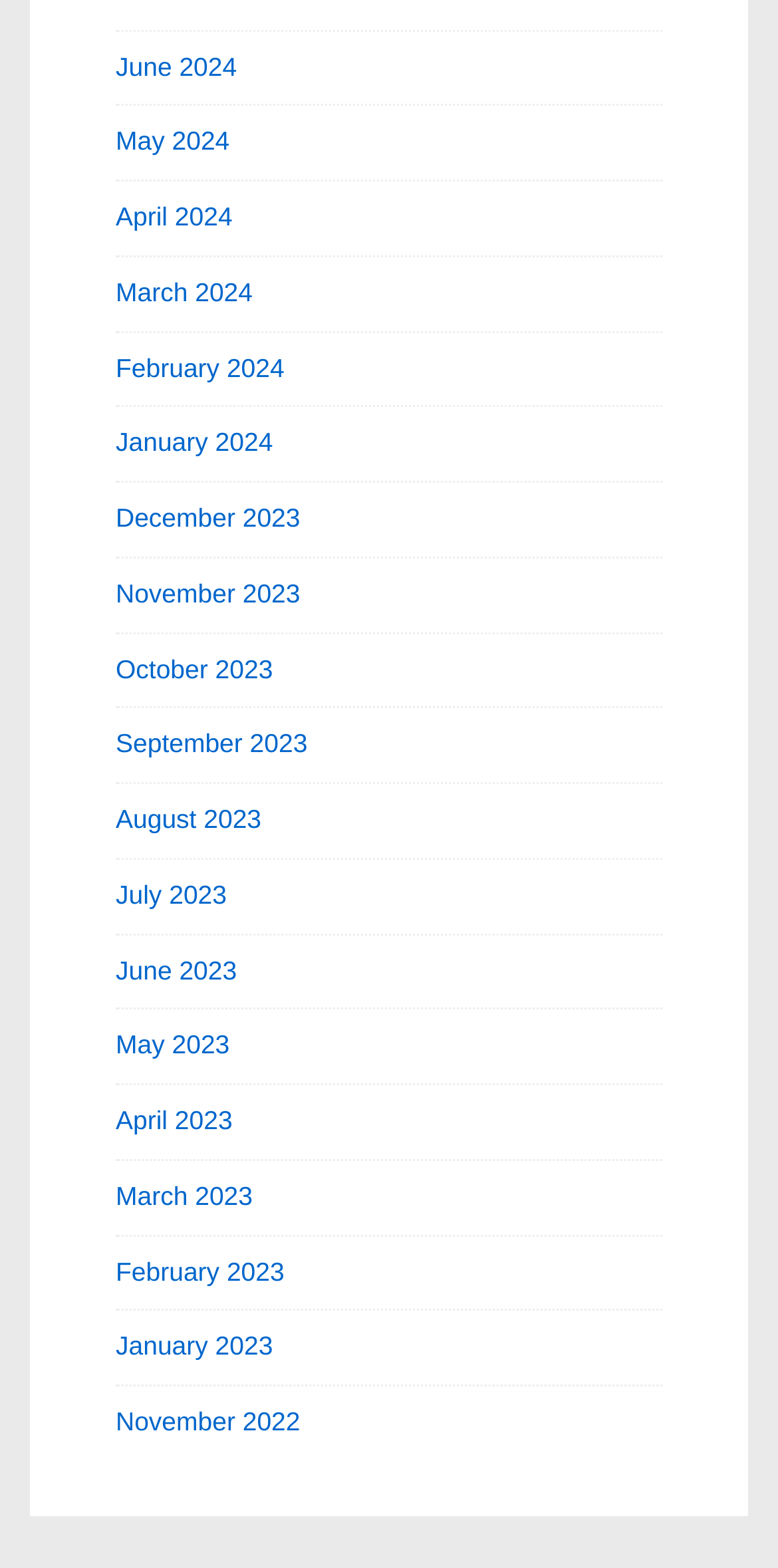Indicate the bounding box coordinates of the element that needs to be clicked to satisfy the following instruction: "View June 2024". The coordinates should be four float numbers between 0 and 1, i.e., [left, top, right, bottom].

[0.149, 0.032, 0.304, 0.052]